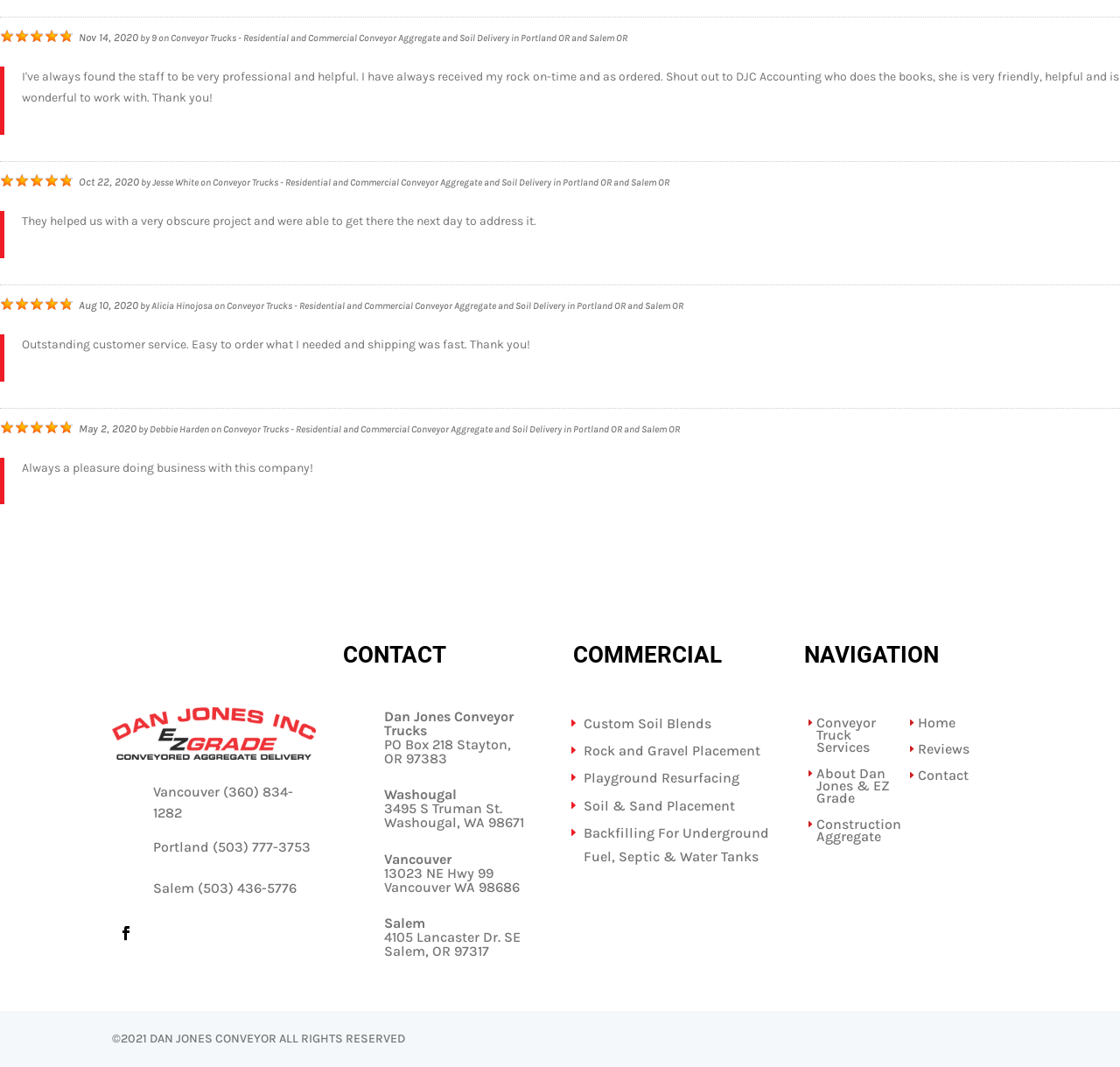Bounding box coordinates should be in the format (top-left x, top-left y, bottom-right x, bottom-right y) and all values should be floating point numbers between 0 and 1. Determine the bounding box coordinate for the UI element described as: Rock and Gravel Placement

[0.512, 0.691, 0.681, 0.716]